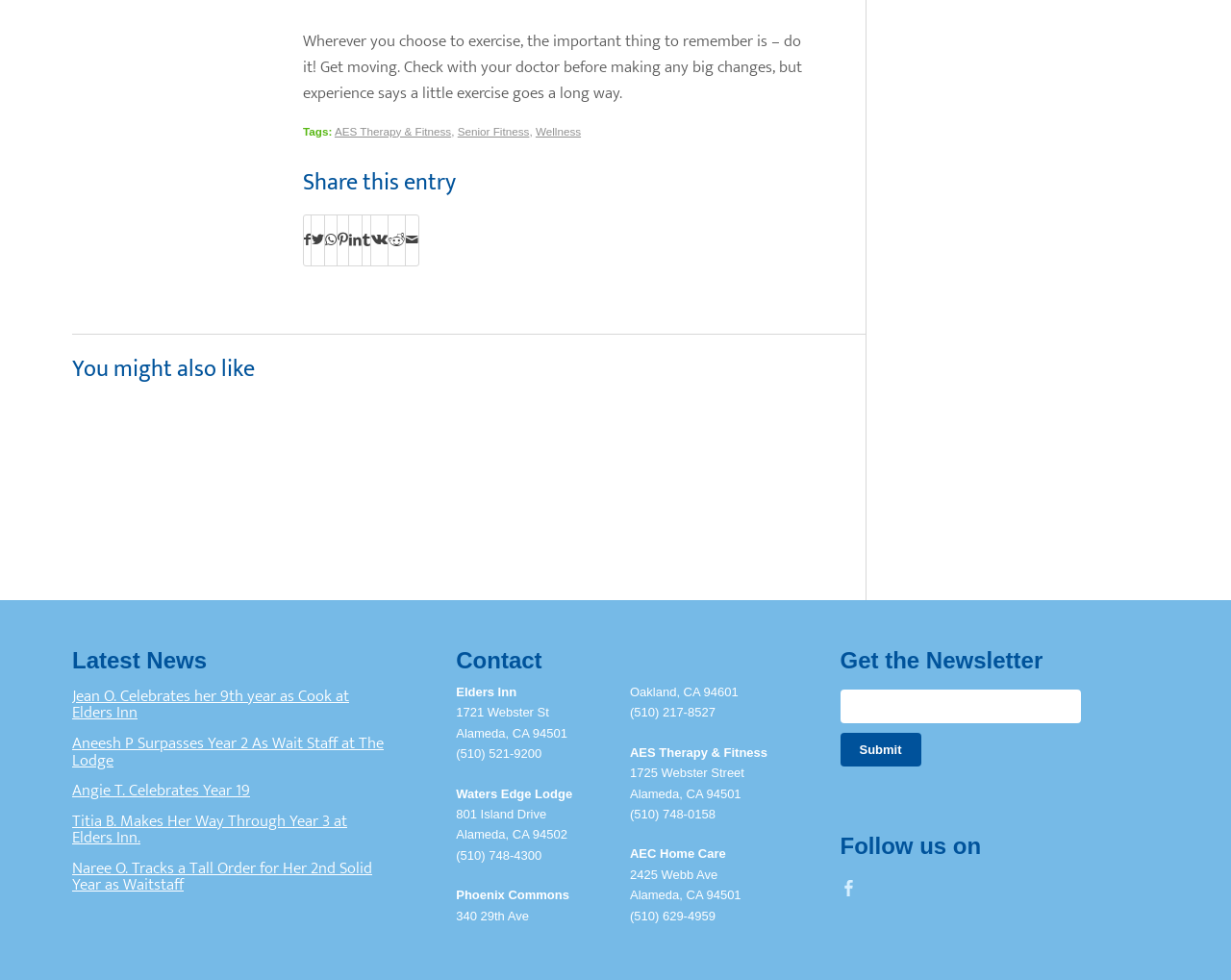How many images are in the 'You might also like' section?
Refer to the image and provide a concise answer in one word or phrase.

6